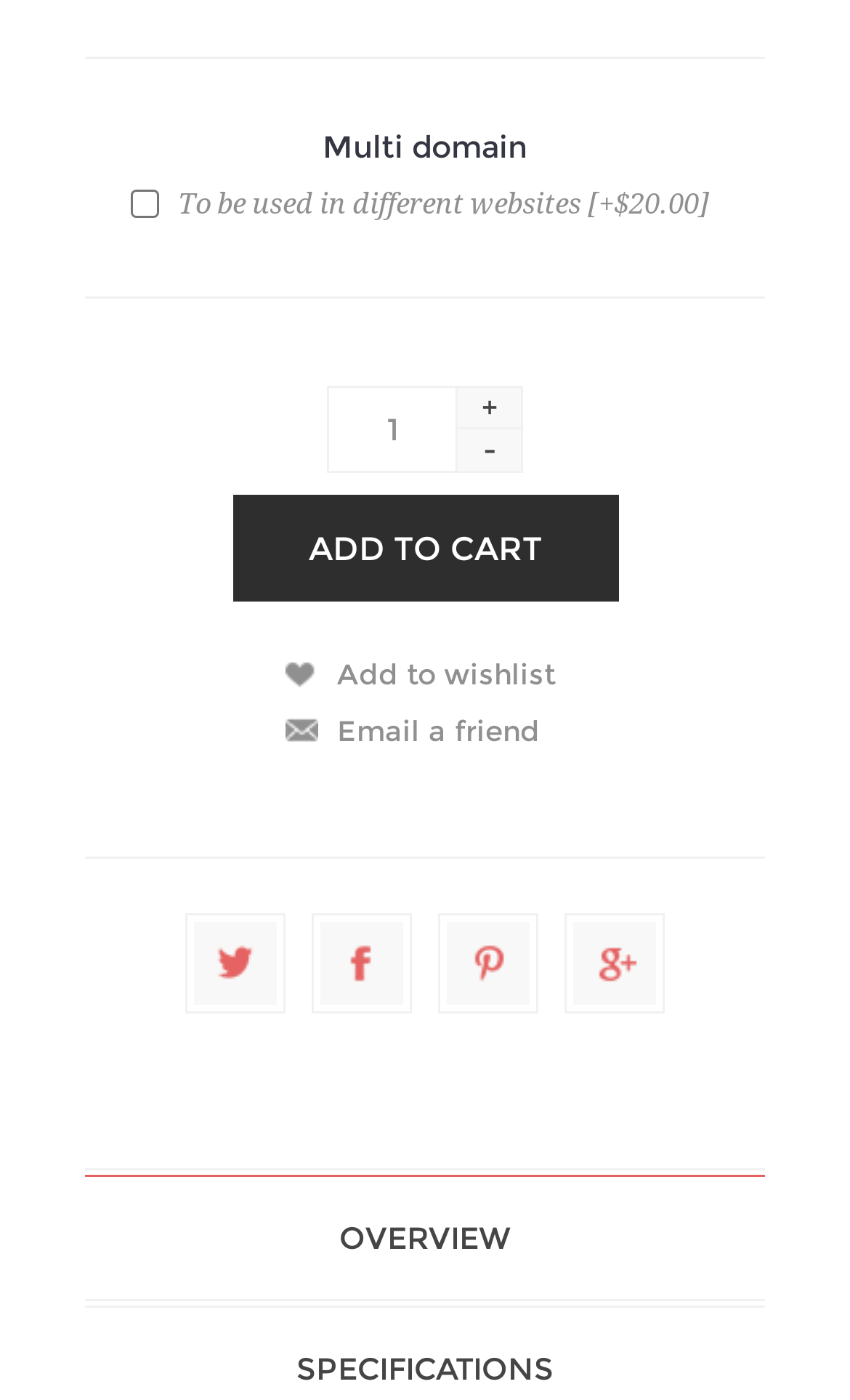With reference to the image, please provide a detailed answer to the following question: What is the purpose of the tabs at the bottom of the webpage?

The tabs at the bottom of the webpage, such as 'OVERVIEW', are used to navigate to different sections of the webpage. This is evident from the fact that the 'OVERVIEW' tab is selected, and it controls a section of the webpage with the ID 'quickTab-description'.